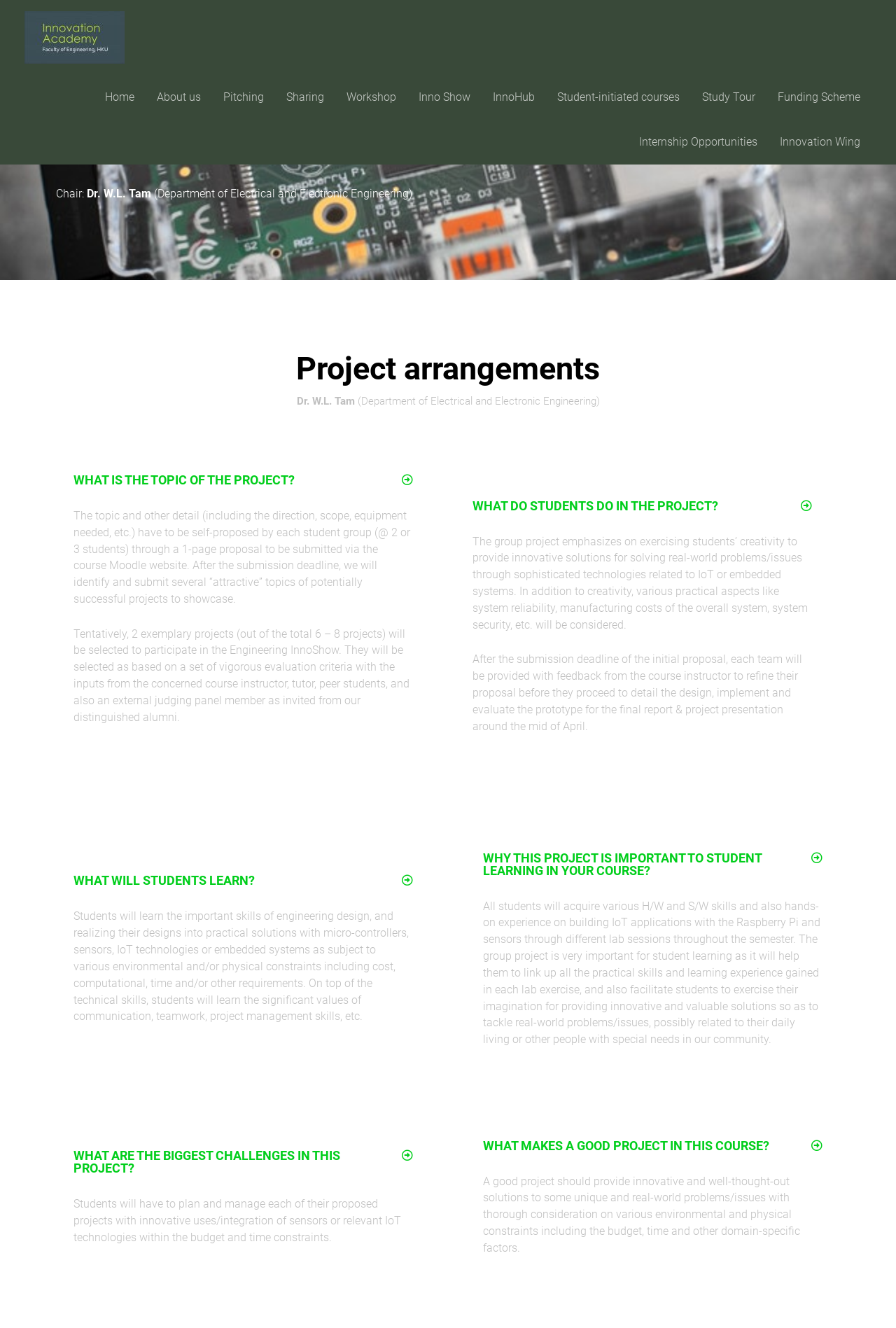Can you find the bounding box coordinates for the element that needs to be clicked to execute this instruction: "Click the 'WHAT DO STUDENTS DO IN THE PROJECT?' tab"? The coordinates should be given as four float numbers between 0 and 1, i.e., [left, top, right, bottom].

[0.512, 0.368, 0.922, 0.394]